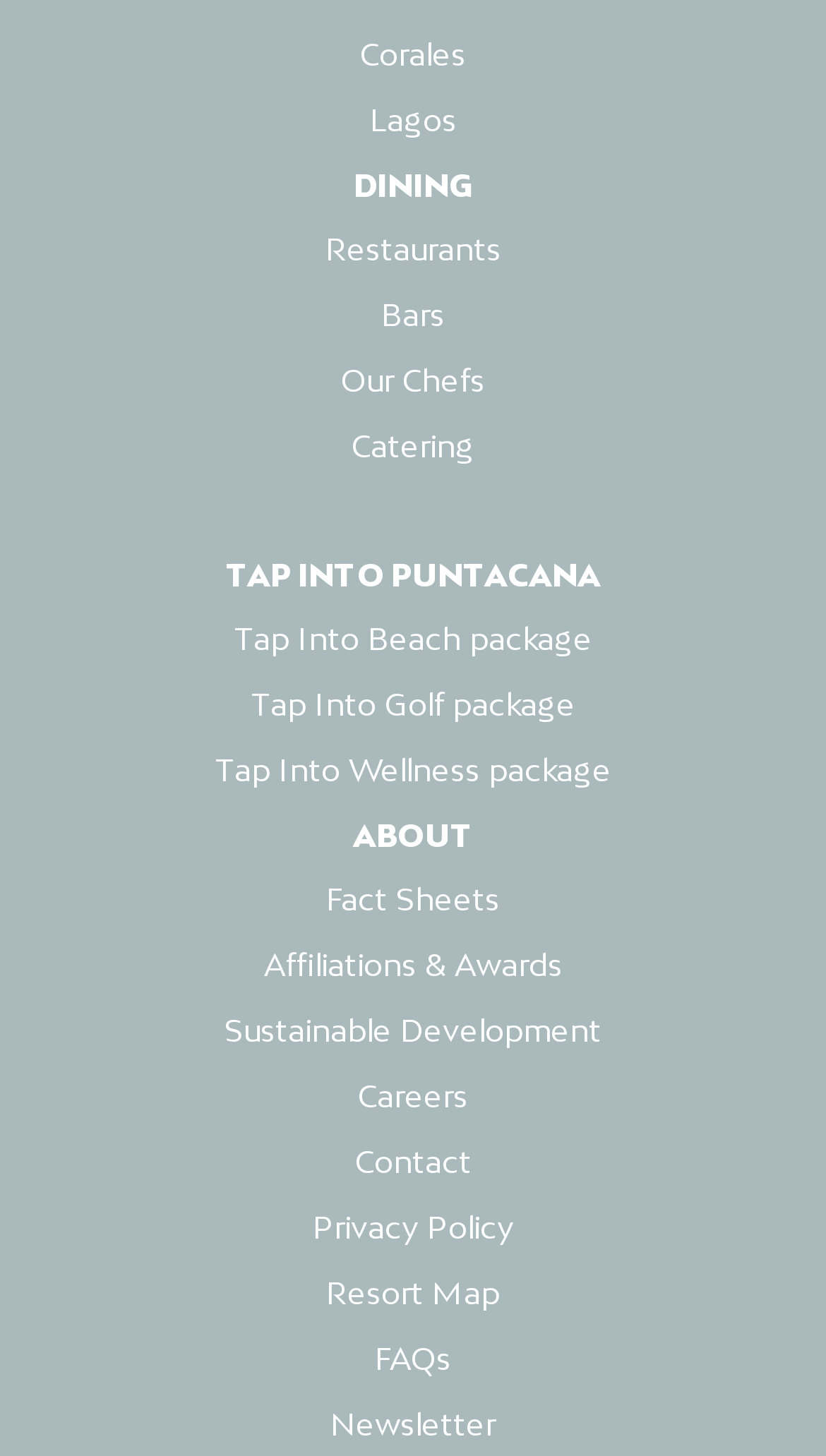Given the element description: "Corales", predict the bounding box coordinates of this UI element. The coordinates must be four float numbers between 0 and 1, given as [left, top, right, bottom].

[0.436, 0.024, 0.564, 0.049]